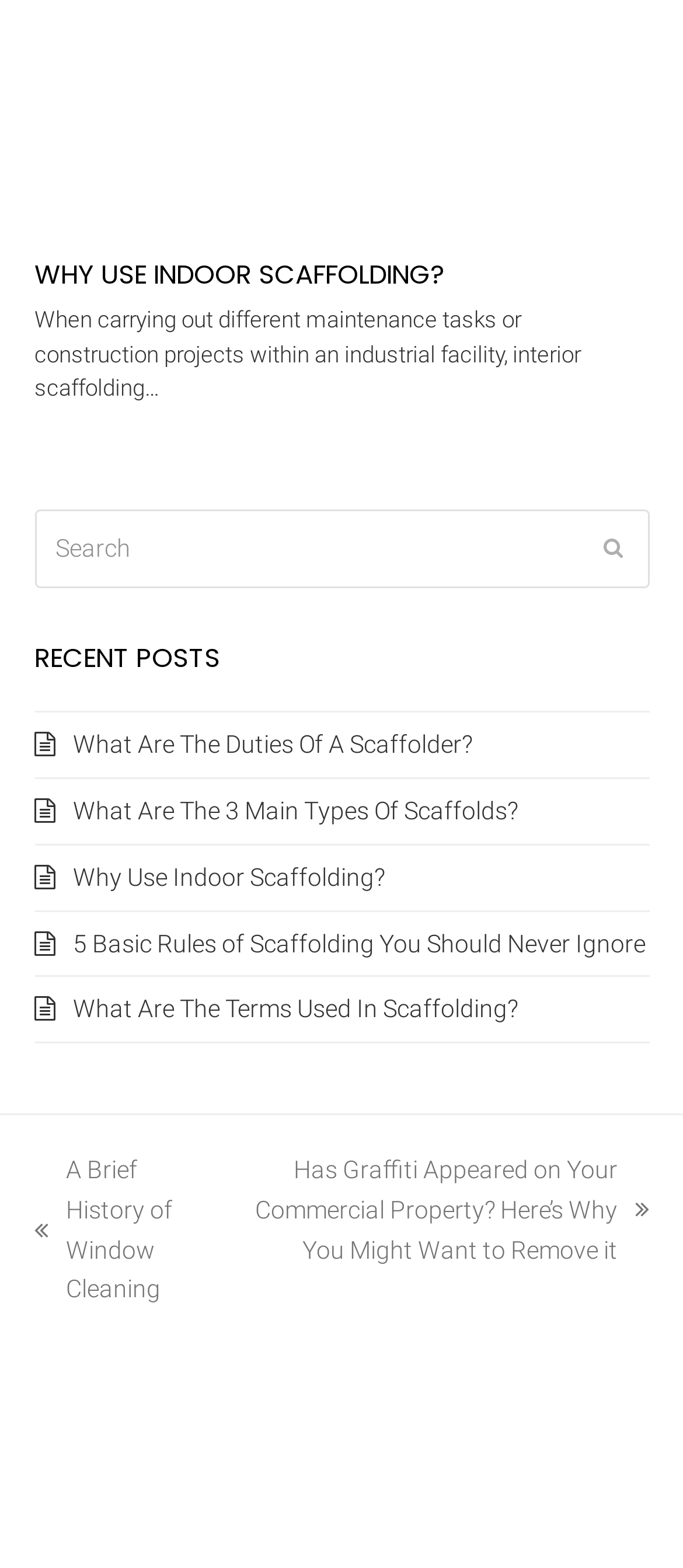What is the text of the first link on the webpage?
Provide a thorough and detailed answer to the question.

The first link on the webpage is located at the top with a bounding box coordinate of [0.05, 0.027, 0.95, 0.045] and its text is 'Indoor scaffolding'.